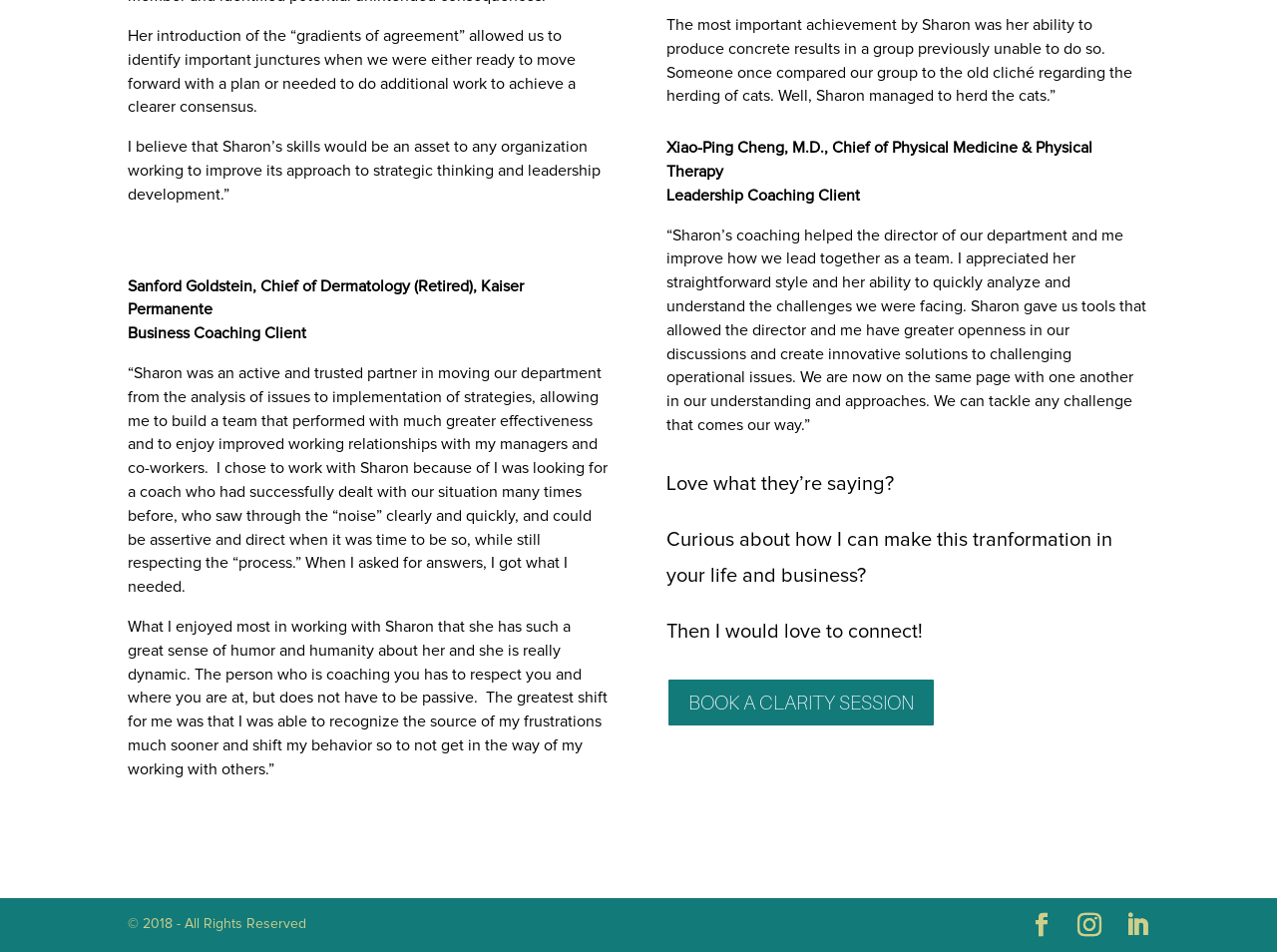From the webpage screenshot, predict the bounding box coordinates (top-left x, top-left y, bottom-right x, bottom-right y) for the UI element described here: BOOK A CLARITY SESSION

[0.522, 0.712, 0.733, 0.764]